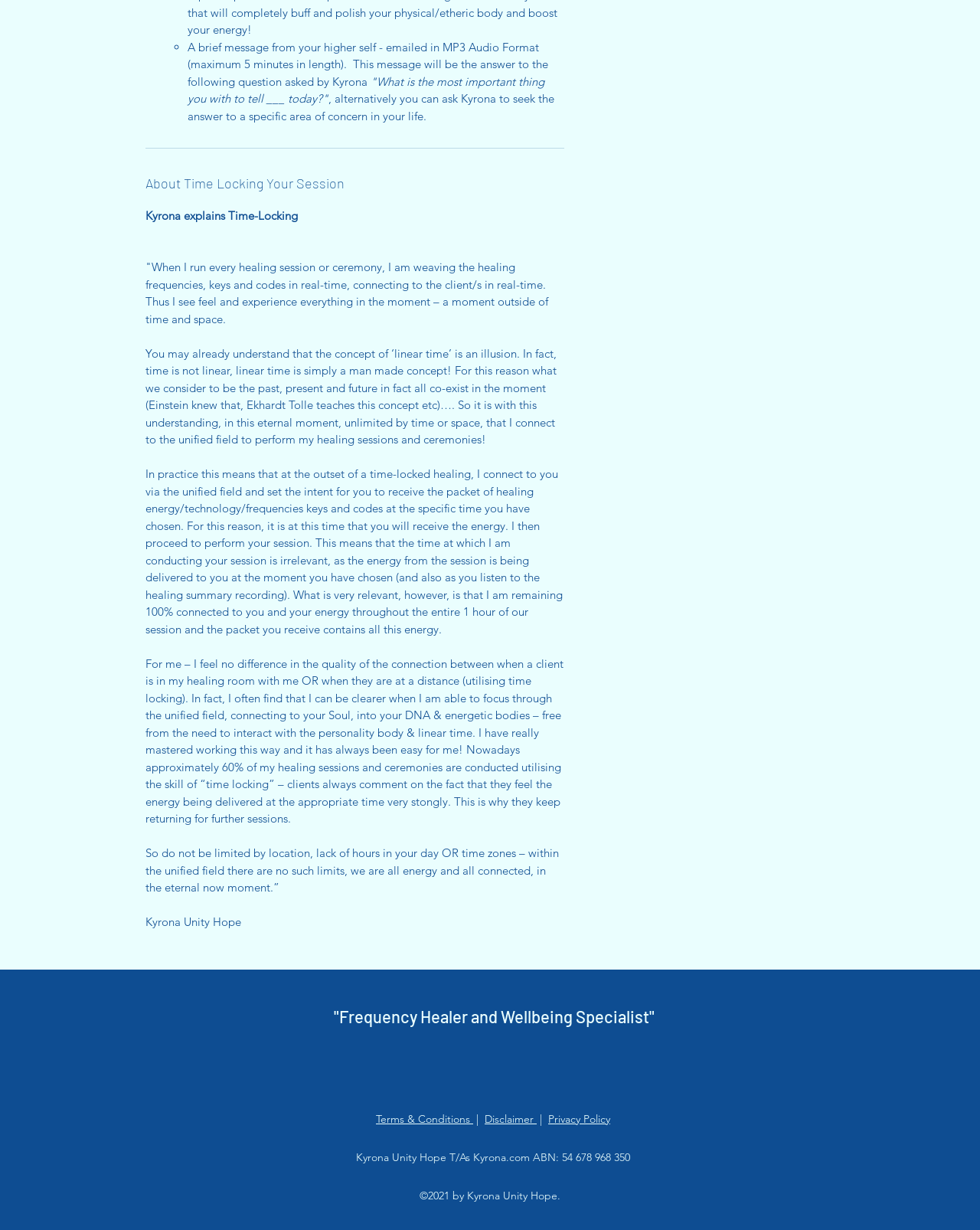Using details from the image, please answer the following question comprehensively:
What is the benefit of time-locking for clients?

According to the text, time-locking allows clients to receive healing energy regardless of their location or time zone, and they can feel the energy being delivered at the appropriate time strongly.